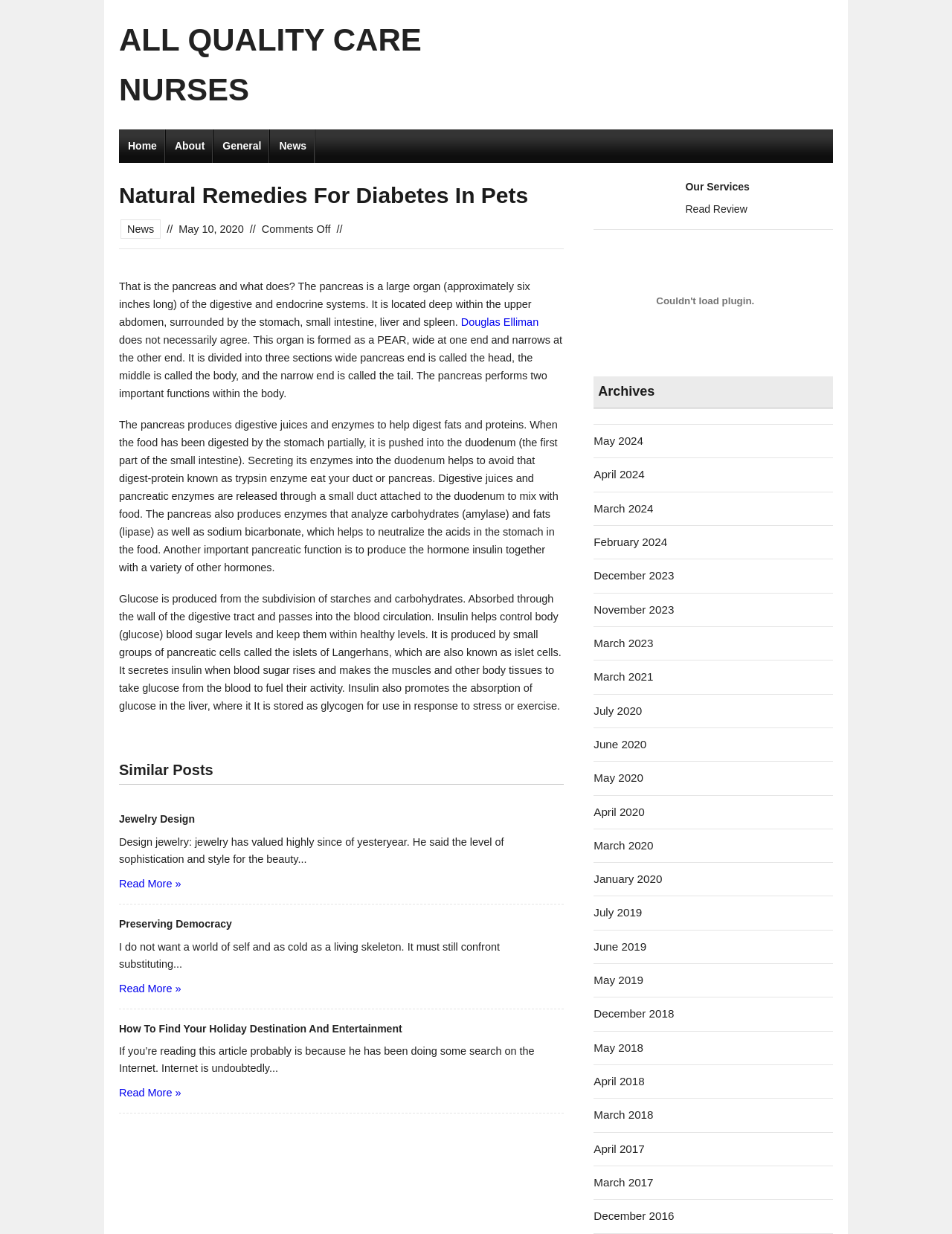Find the bounding box coordinates for the area that must be clicked to perform this action: "Read 'Preserving Democracy'".

[0.125, 0.744, 0.244, 0.754]